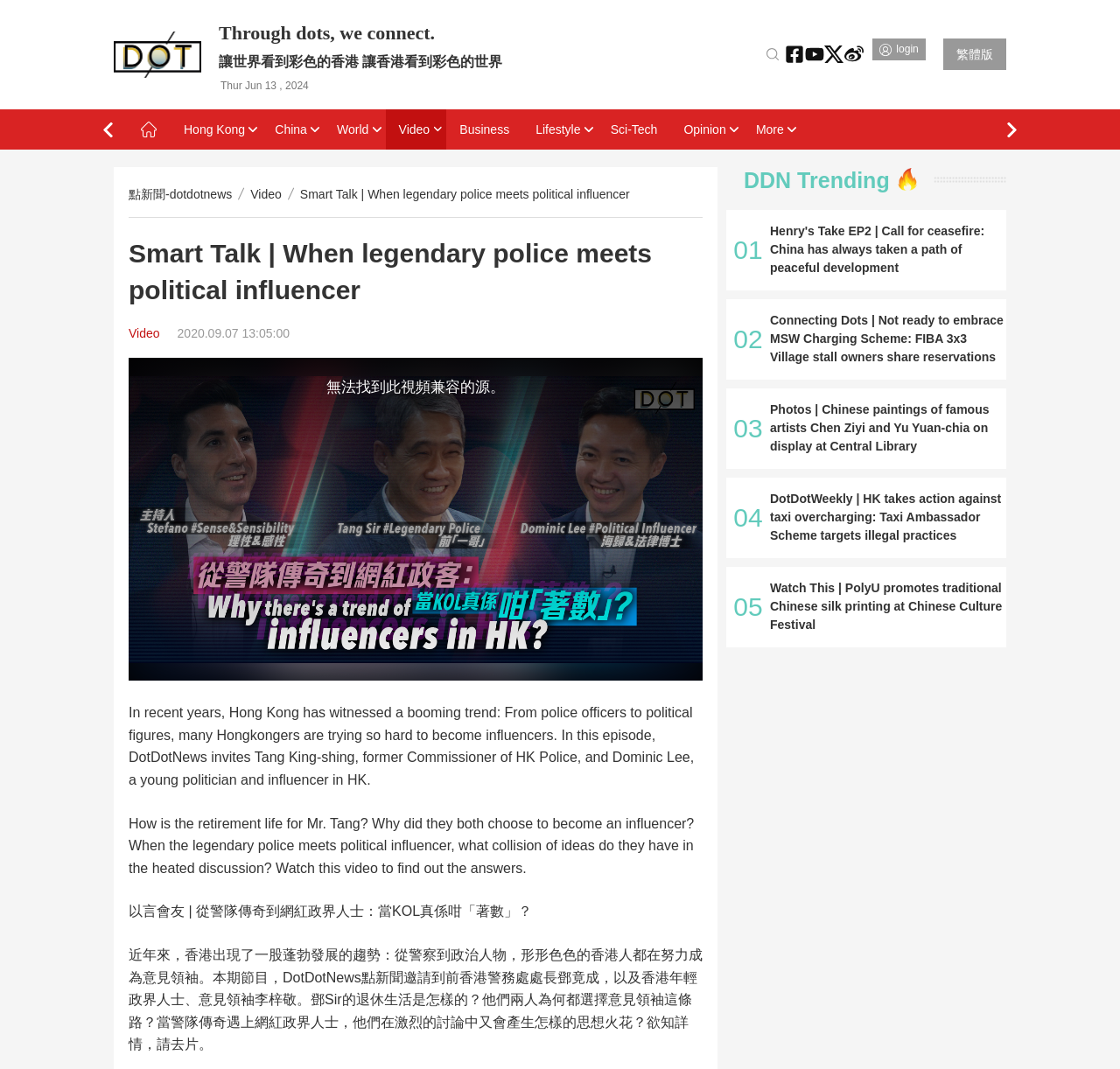What is the name of the website?
Give a thorough and detailed response to the question.

The name of the website can be found in the link element with the text '點新聞-dotdotnews' which is located at the top left corner of the webpage.